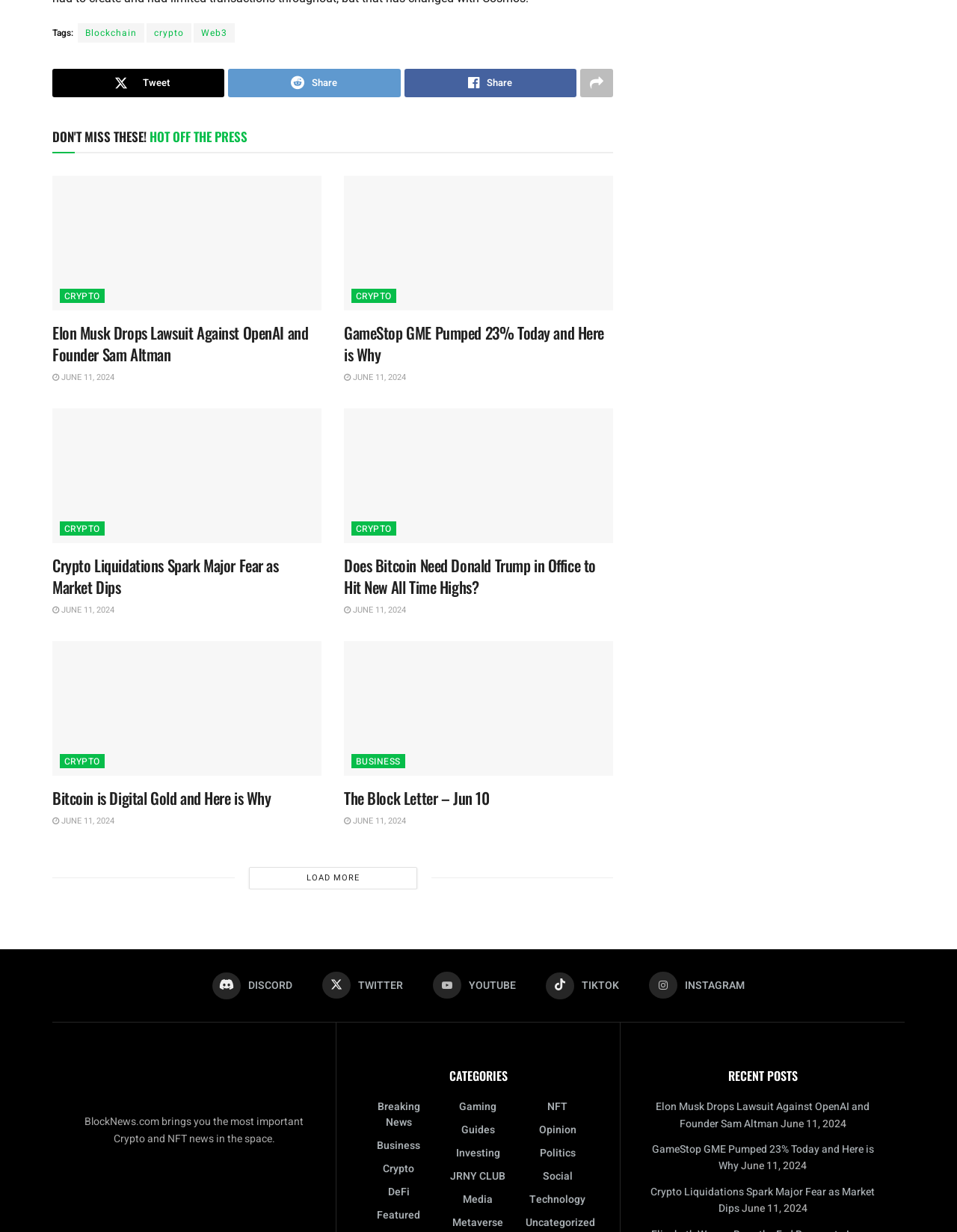Respond to the question below with a concise word or phrase:
What is the date mentioned in the article 'GameStop GME Pumped 23% Today and Here is Why'?

JUNE 11, 2024